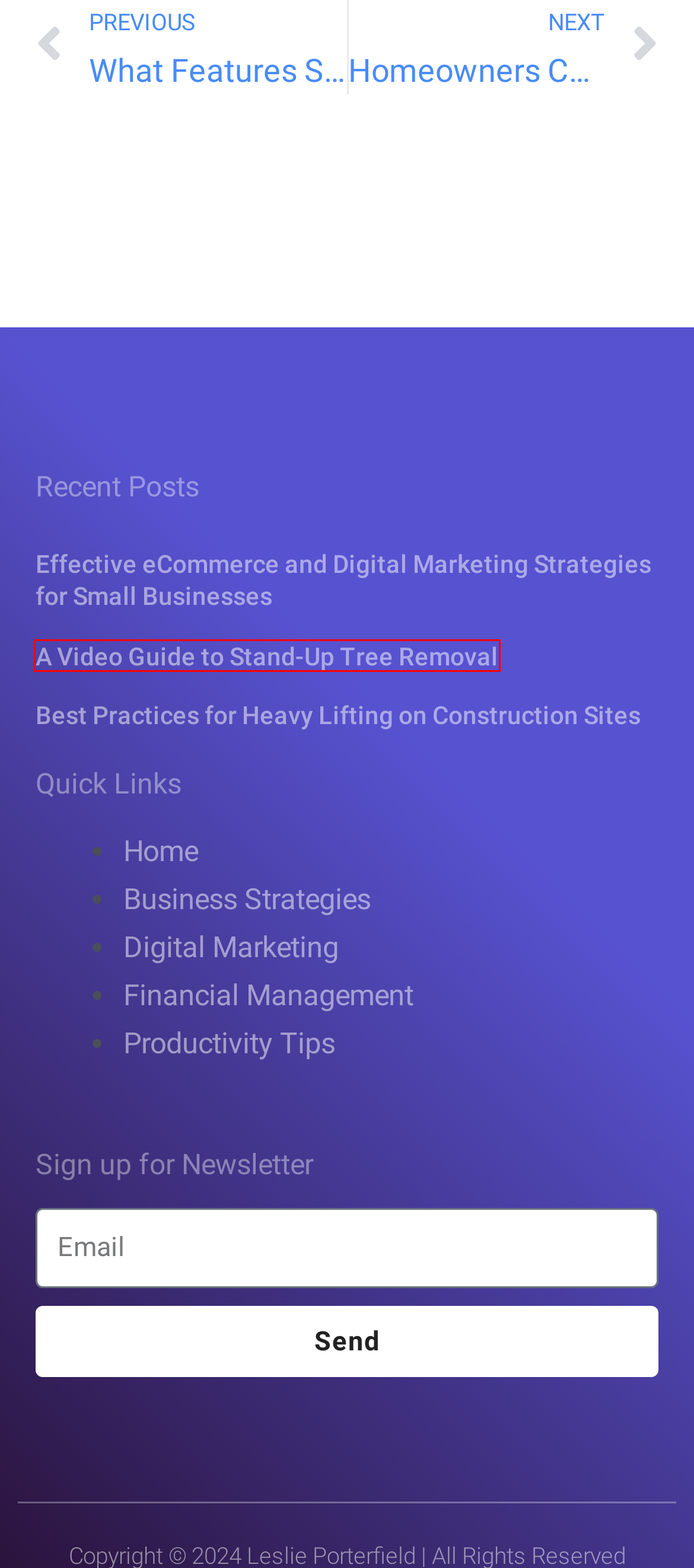You have a screenshot of a webpage with a red rectangle bounding box around an element. Identify the best matching webpage description for the new page that appears after clicking the element in the bounding box. The descriptions are:
A. Ensuring Safety in Heavy Lifting on Construction Sites - Leslie Porterfield
B. Productivity Tips Archives - Leslie Porterfield
C. Uncategorized Archives - Leslie Porterfield
D. Ways Homeowners Like You Can Keep Your Home Allergy-proof - Leslie Porterfield
E. Business Strategies Archives - Leslie Porterfield
F. Digital Marketing Archives - Leslie Porterfield
G. A Video Guide to Stand-Up Tree Removal - Leslie Porterfield
H. Effective eCommerce and Digital Marketing Strategies for Small Businesses

G